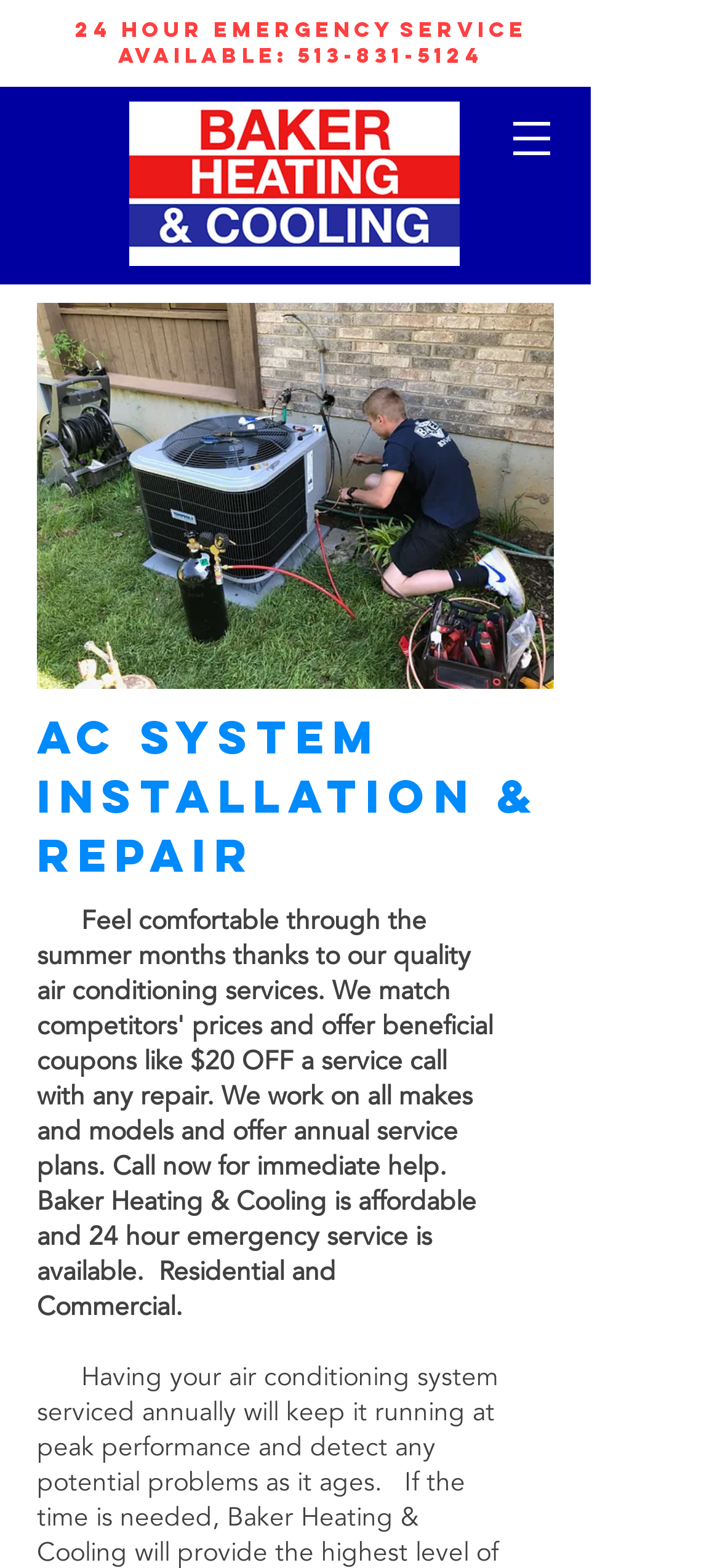Is there a logo on the webpage?
Provide a concise answer using a single word or phrase based on the image.

Yes